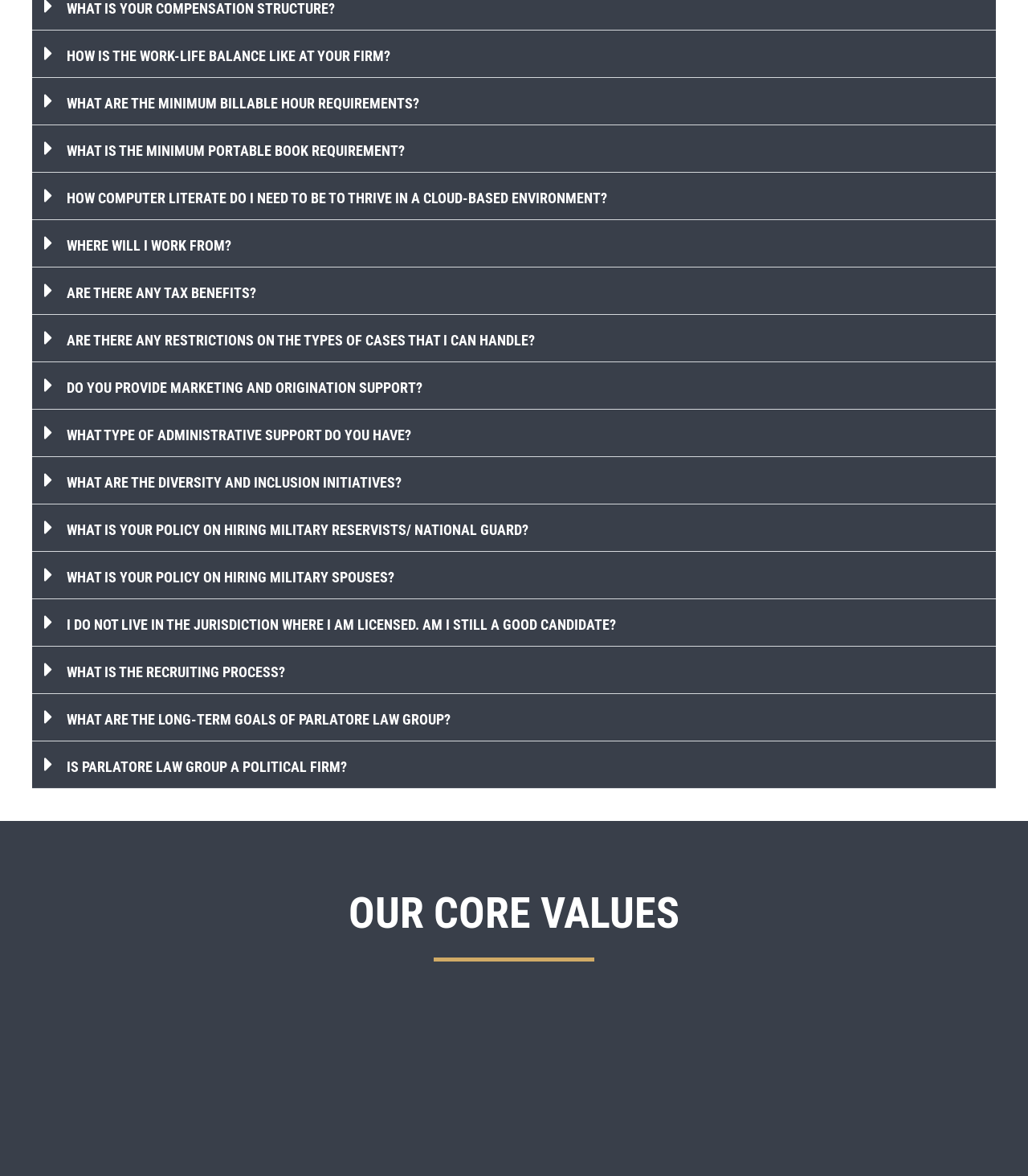How many core values are mentioned?
Observe the image and answer the question with a one-word or short phrase response.

2